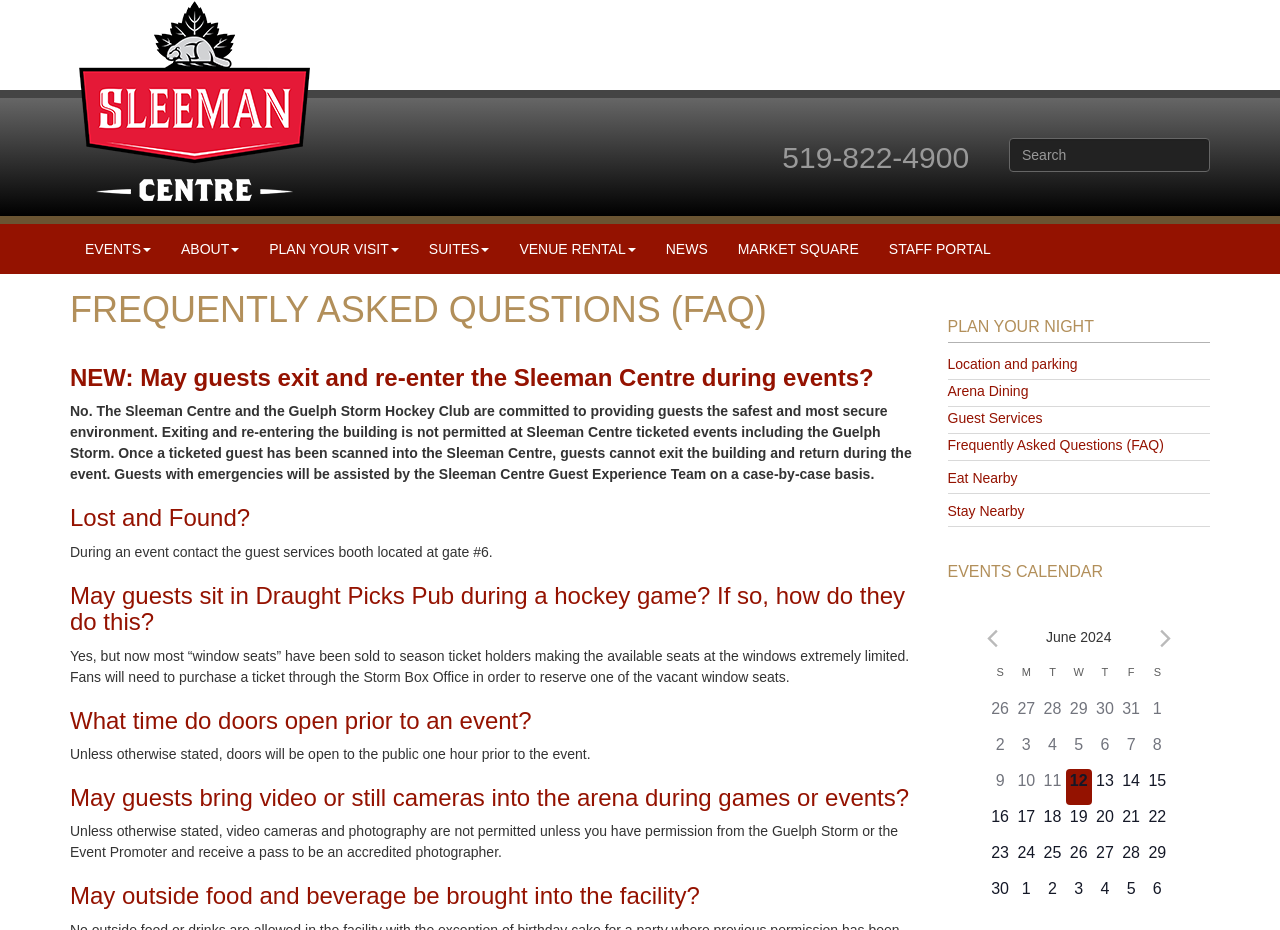Provide the bounding box coordinates of the section that needs to be clicked to accomplish the following instruction: "Click on EVENTS."

[0.055, 0.241, 0.13, 0.295]